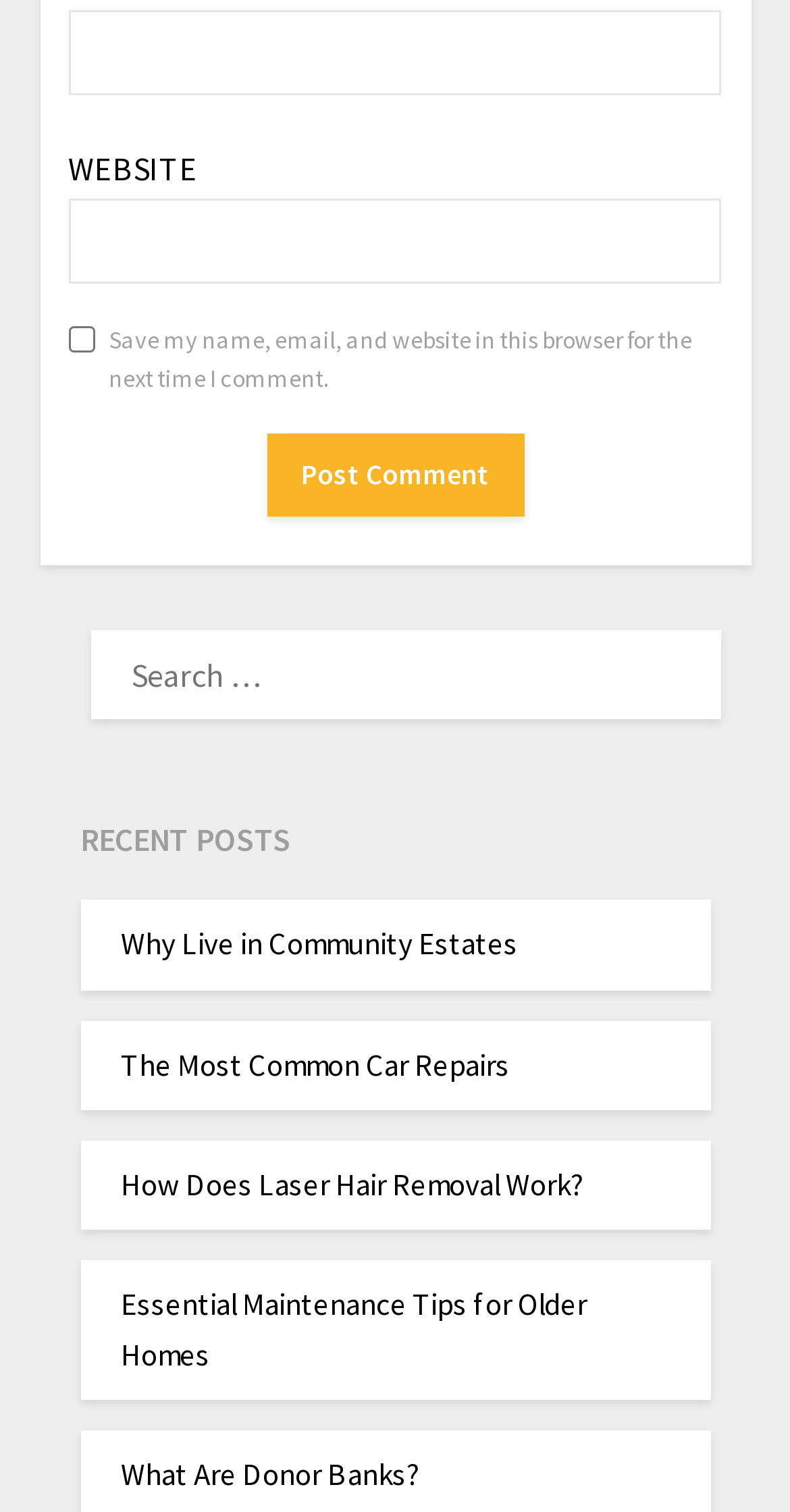What is the purpose of the checkbox?
Please give a detailed answer to the question using the information shown in the image.

The checkbox has a description 'Save my name, email, and website in this browser for the next time I comment.' which indicates its purpose is to save the user's comment information for future use.